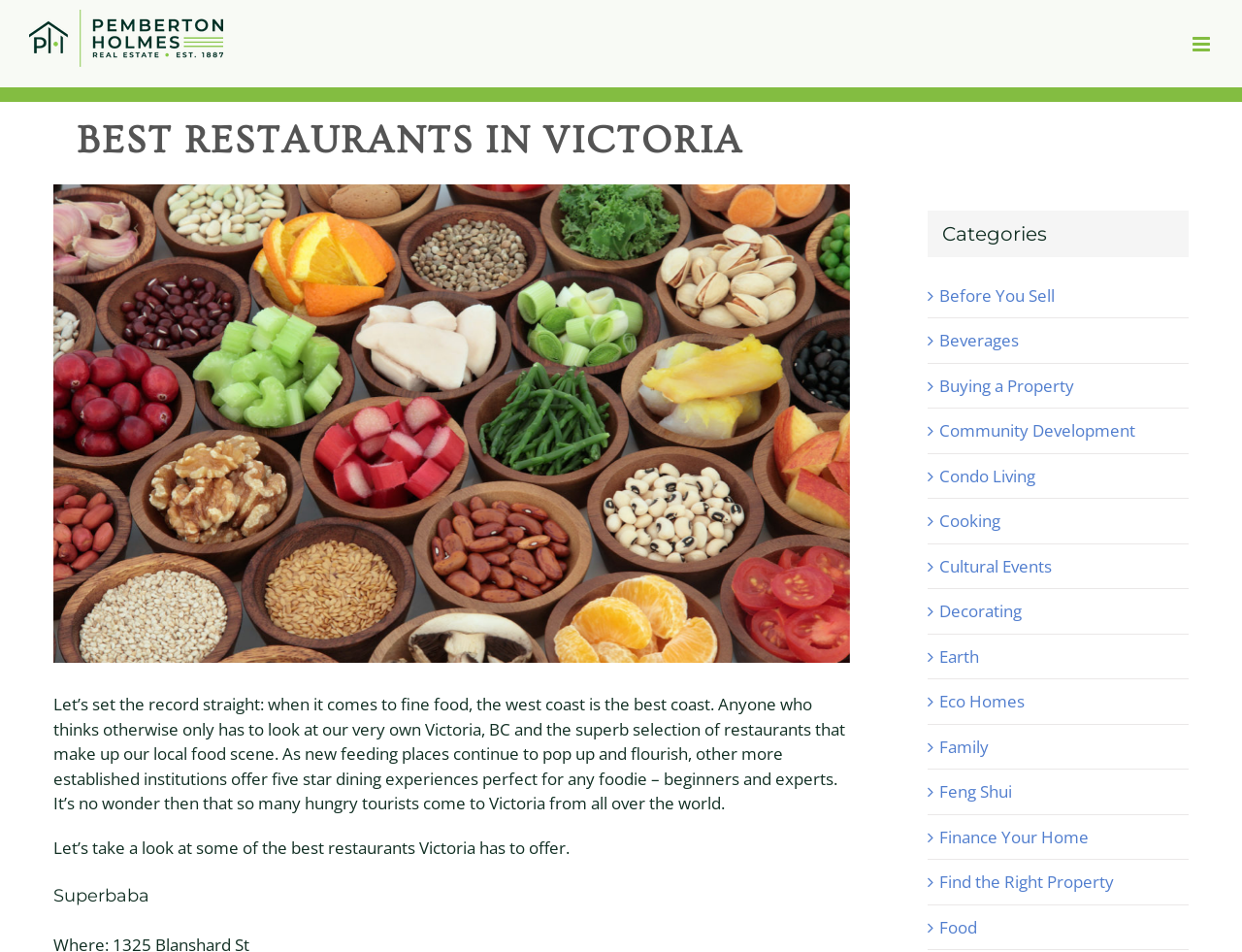What is the purpose of the 'View Larger Image' link?
Using the image as a reference, give an elaborate response to the question.

The 'View Larger Image' link is associated with the 'Healthy Super Food Collection' link, suggesting that it allows the user to view a larger image related to healthy super food.